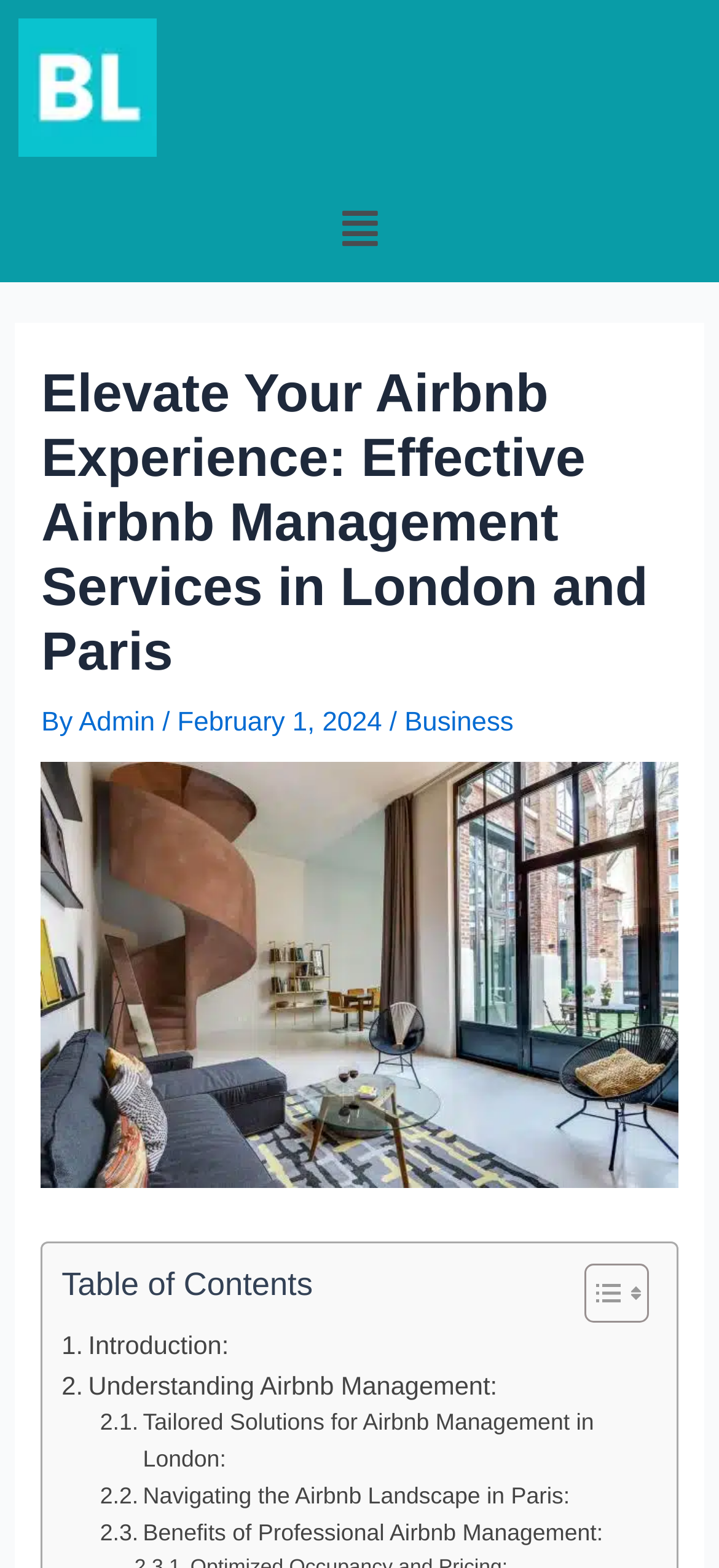Determine the coordinates of the bounding box for the clickable area needed to execute this instruction: "Read the Introduction".

[0.086, 0.844, 0.318, 0.871]